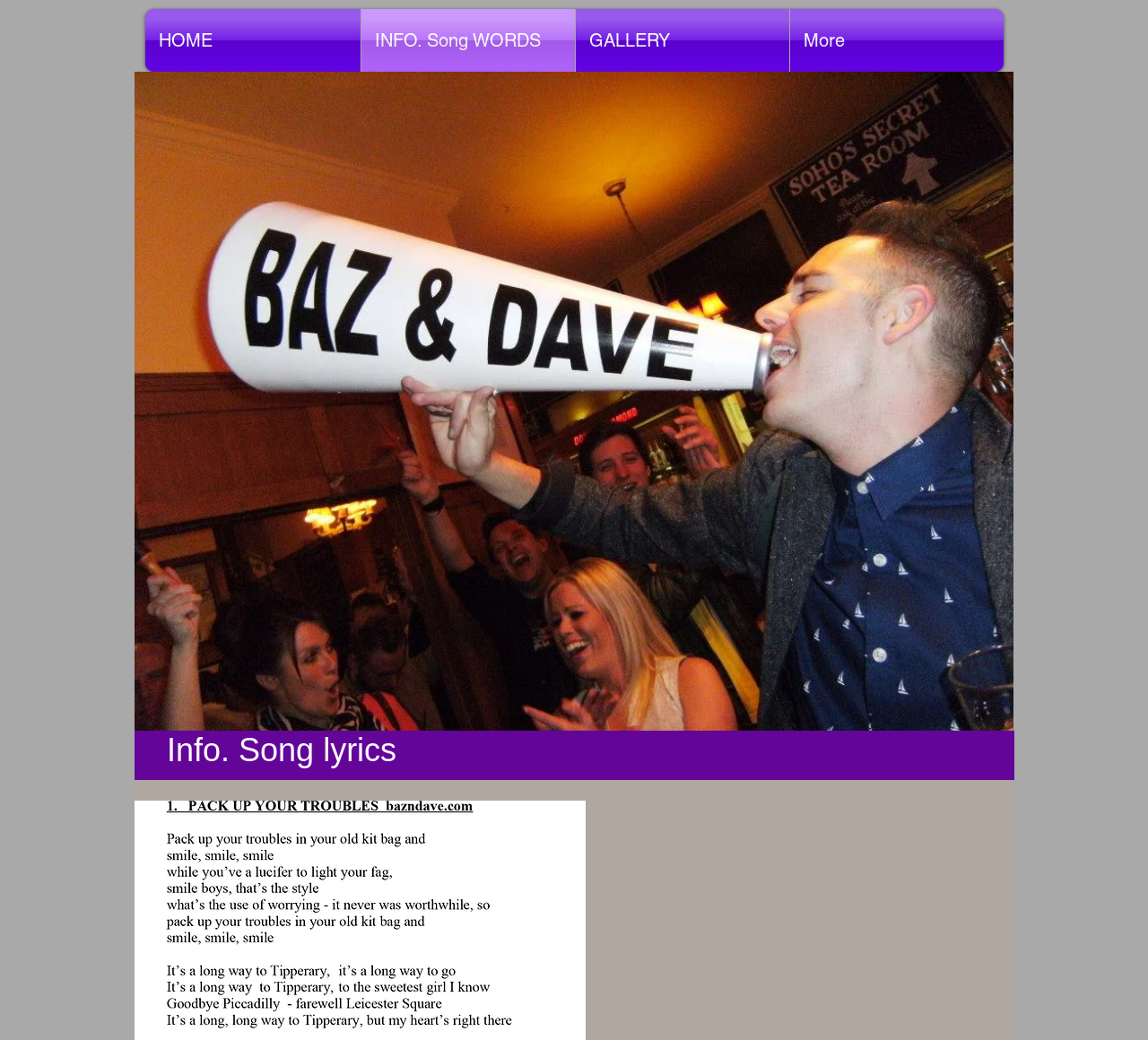How many navigation links are there?
Observe the image and answer the question with a one-word or short phrase response.

4